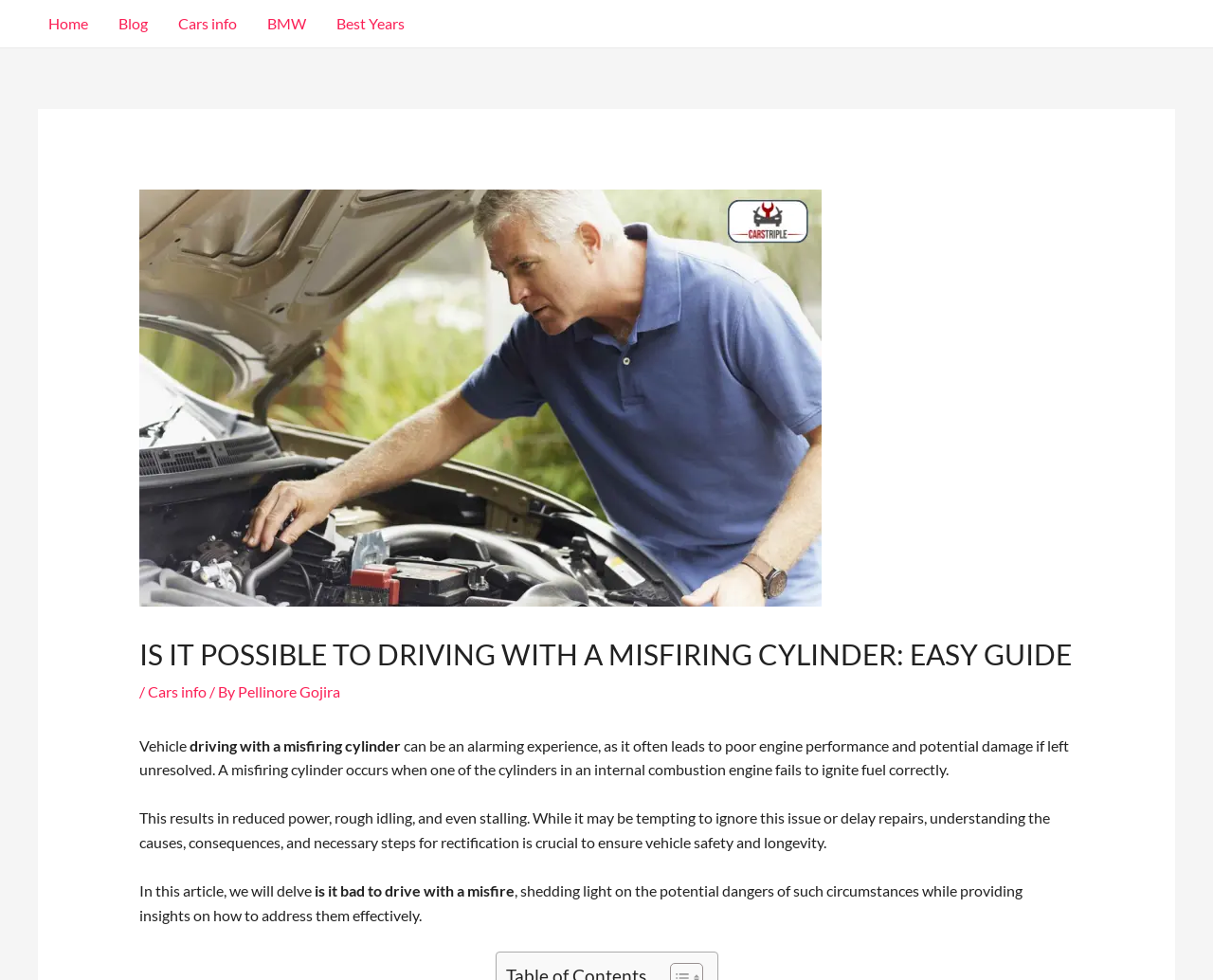Please locate the UI element described by "aria-label="email" name="email" placeholder="Email address"" and provide its bounding box coordinates.

None